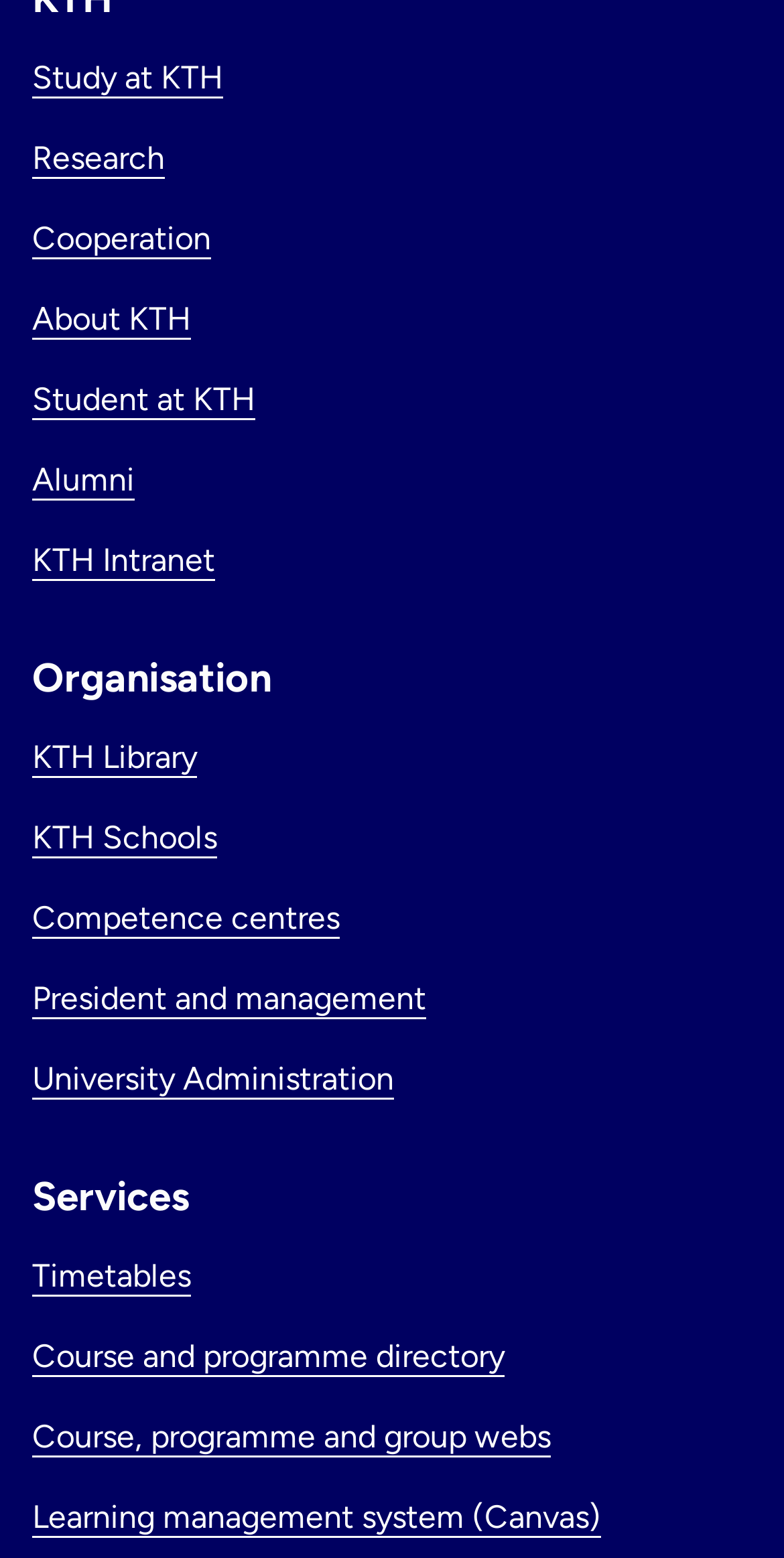Determine the bounding box coordinates of the region that needs to be clicked to achieve the task: "Access the learning management system".

[0.041, 0.961, 0.767, 0.986]